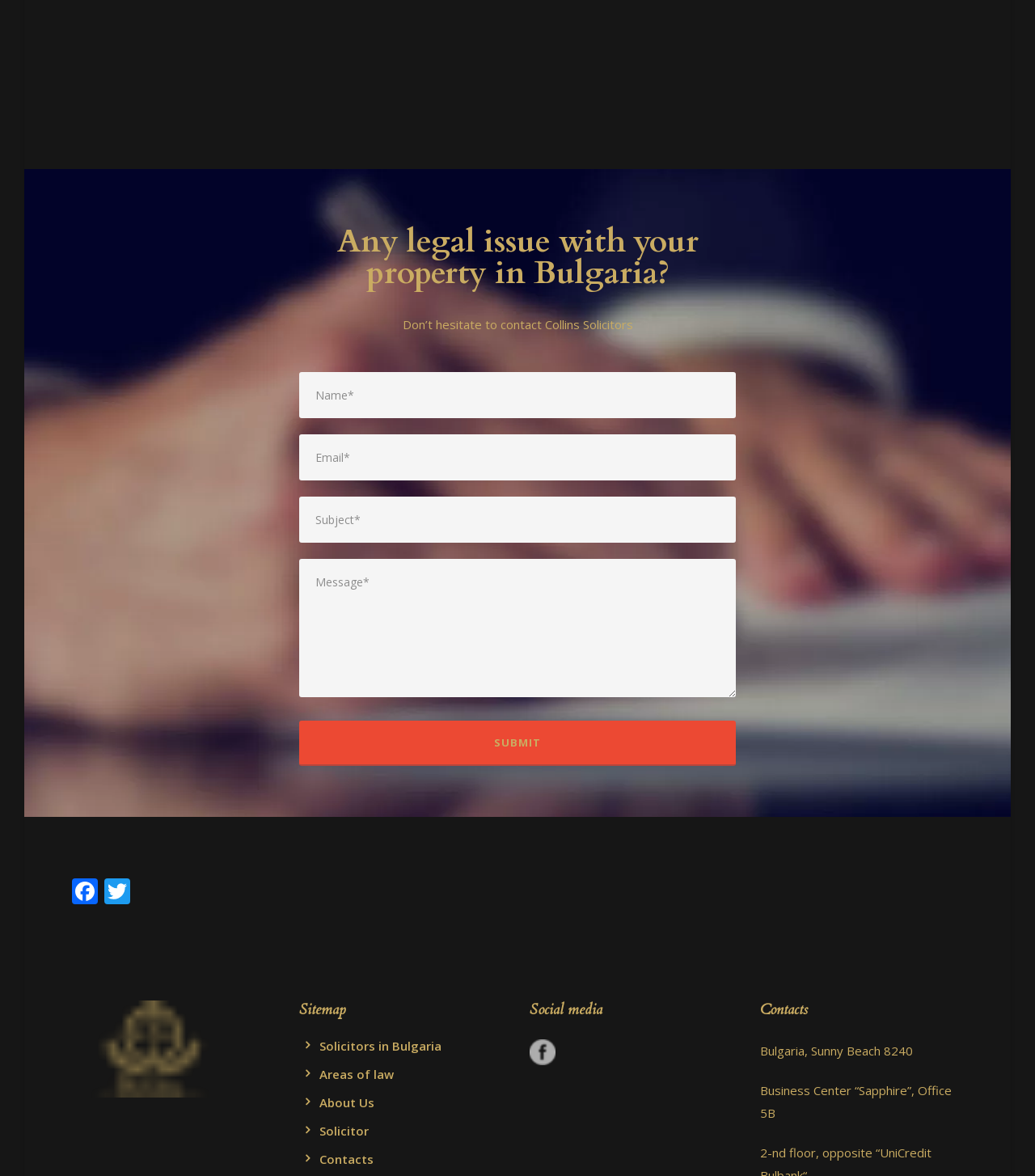Using the details from the image, please elaborate on the following question: What is the name of the solicitor?

The name of the solicitor is mentioned at the top of the webpage, in a static text element with the text 'Paul Rowlands'.